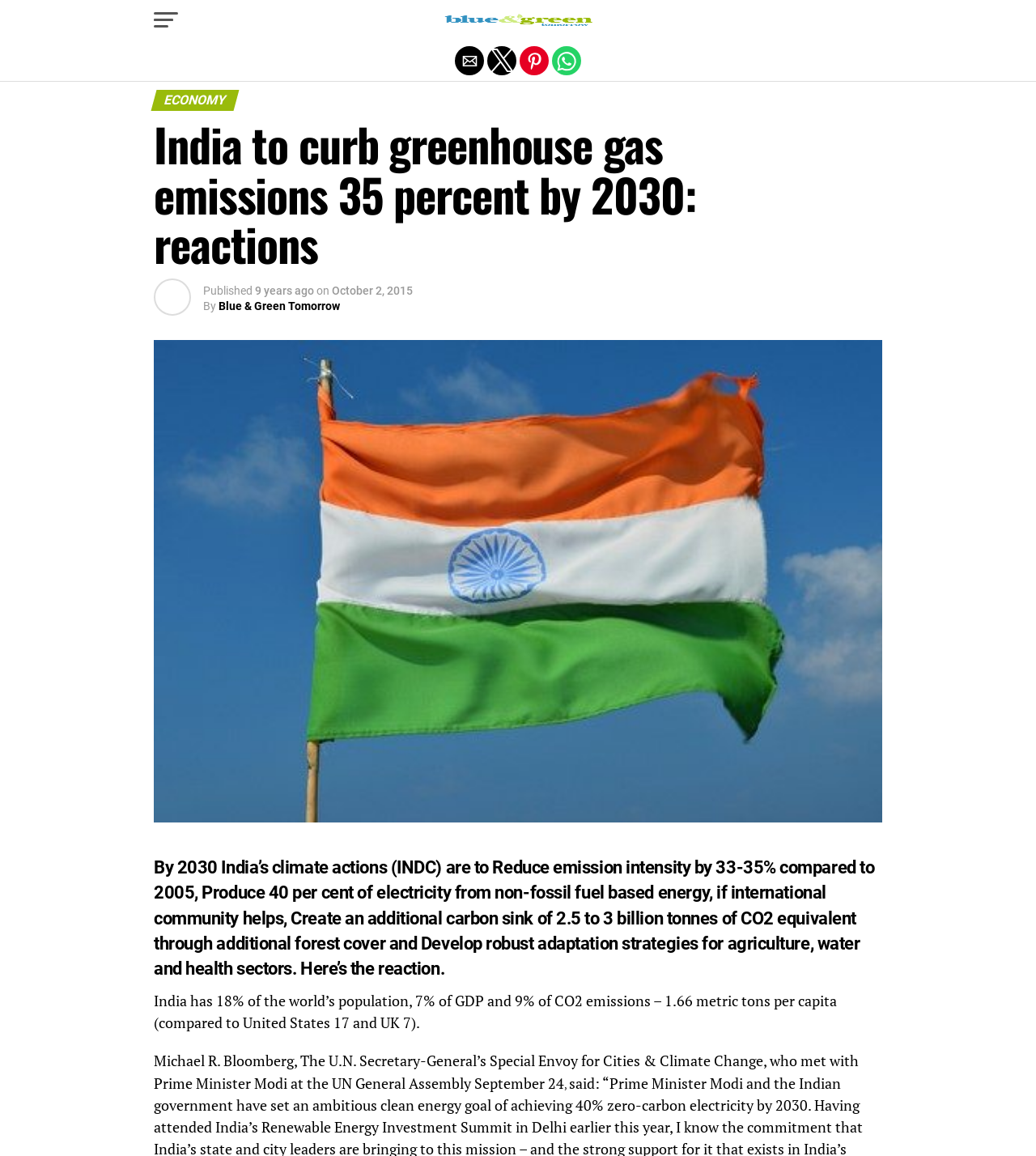Using the given element description, provide the bounding box coordinates (top-left x, top-left y, bottom-right x, bottom-right y) for the corresponding UI element in the screenshot: aria-label="Share by pinterest"

[0.502, 0.04, 0.53, 0.065]